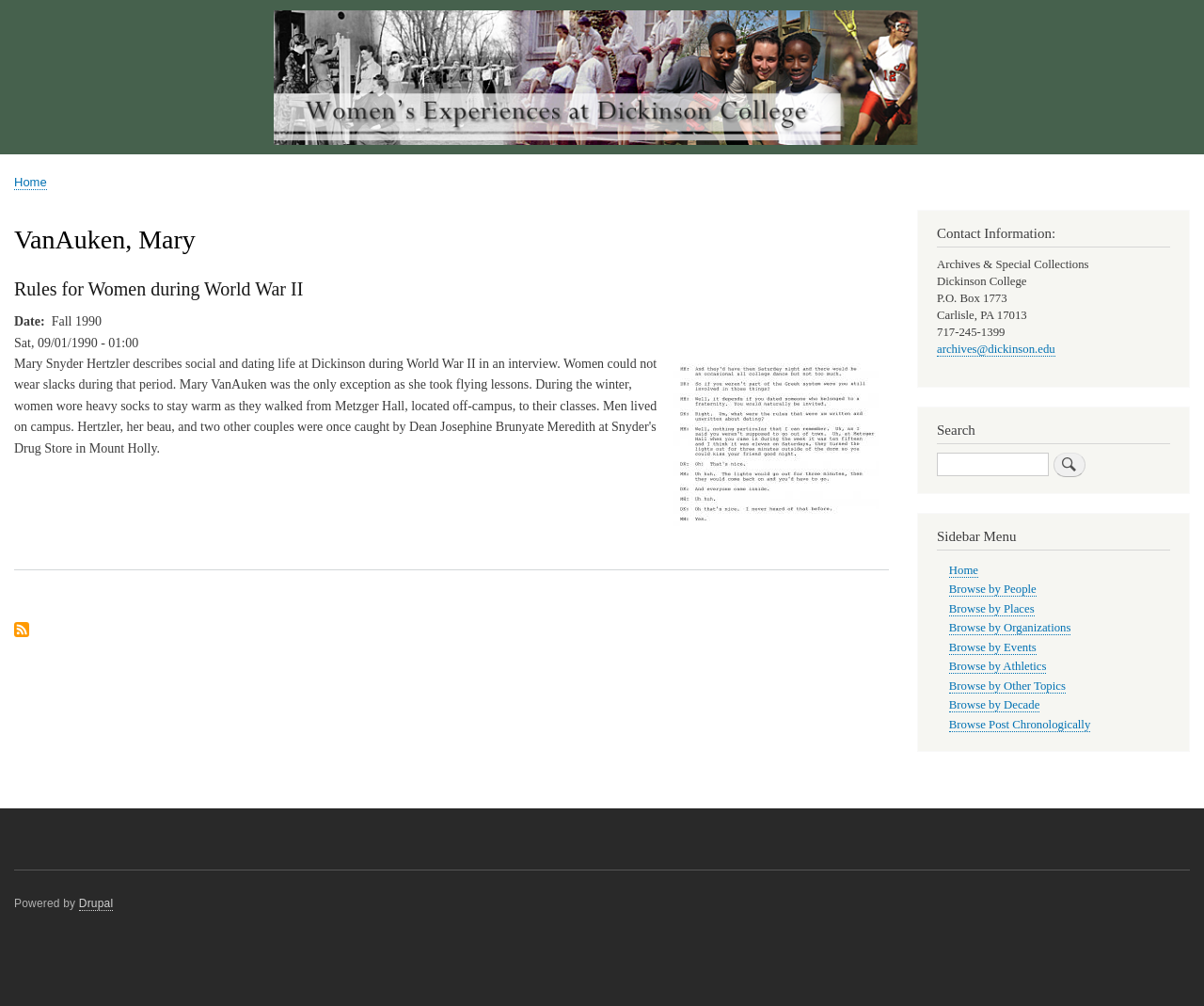Specify the bounding box coordinates of the area that needs to be clicked to achieve the following instruction: "Contact Archives & Special Collections".

[0.778, 0.256, 0.904, 0.27]